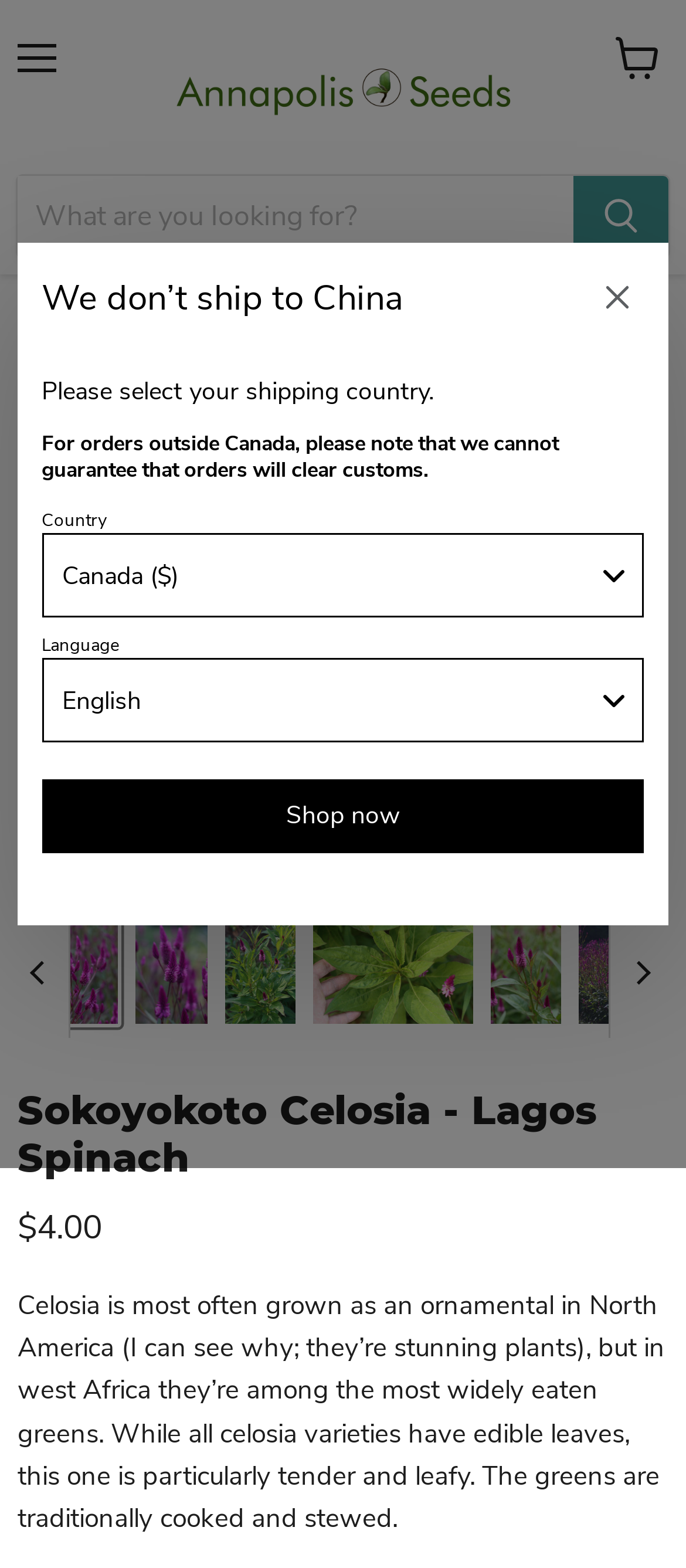Please mark the clickable region by giving the bounding box coordinates needed to complete this instruction: "Shop now".

[0.061, 0.497, 0.939, 0.544]